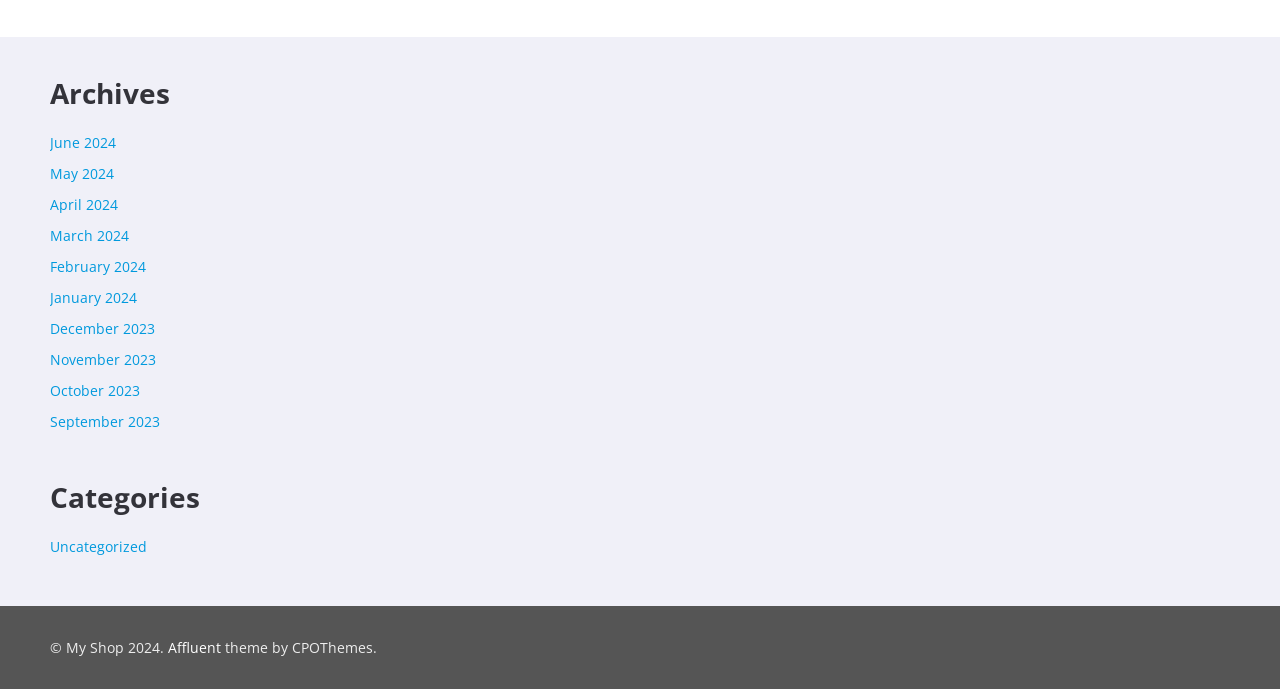What is the most recent month listed in the archives?
Based on the screenshot, answer the question with a single word or phrase.

June 2024